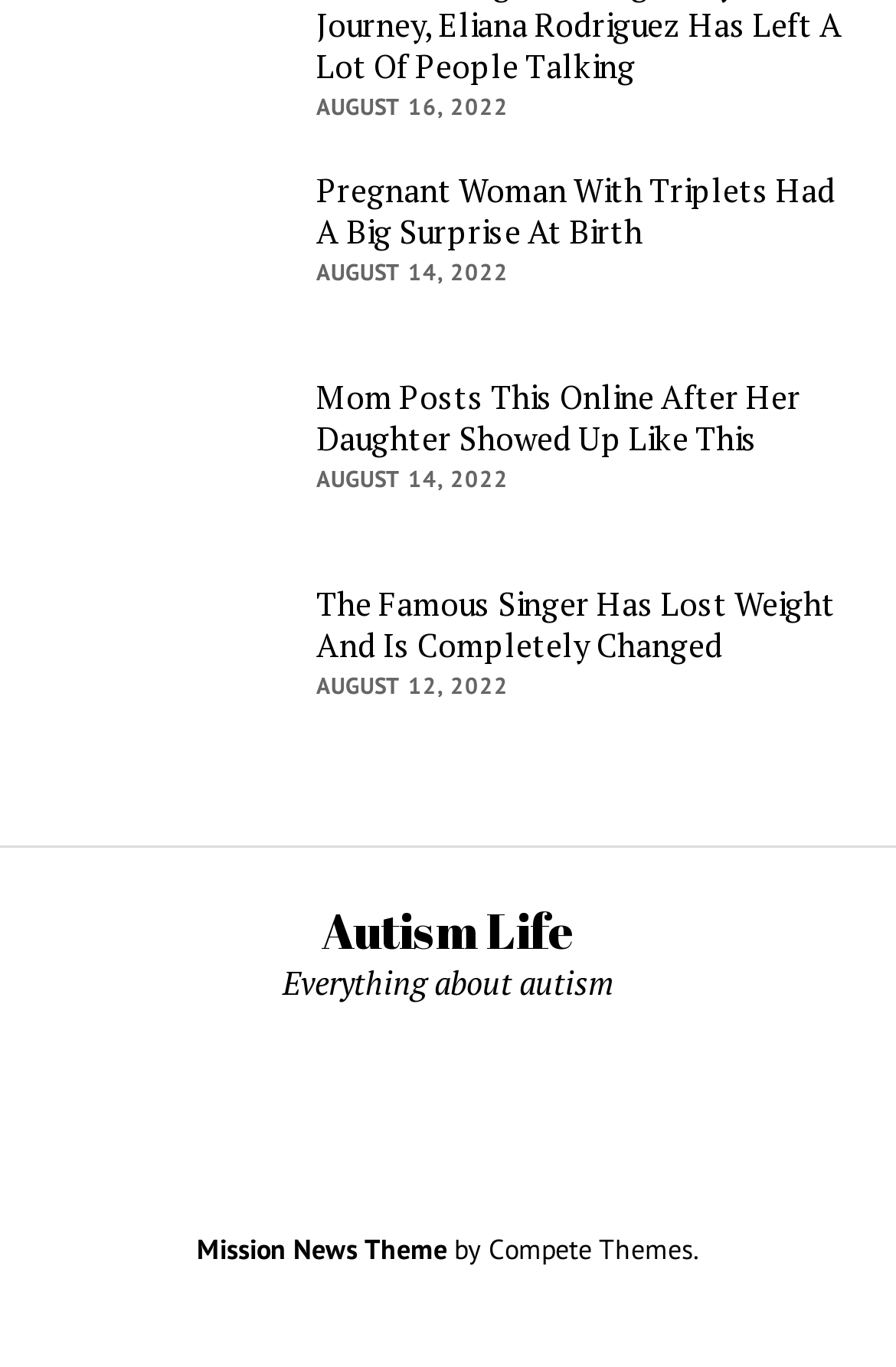Answer in one word or a short phrase: 
How many links are on the webpage?

5